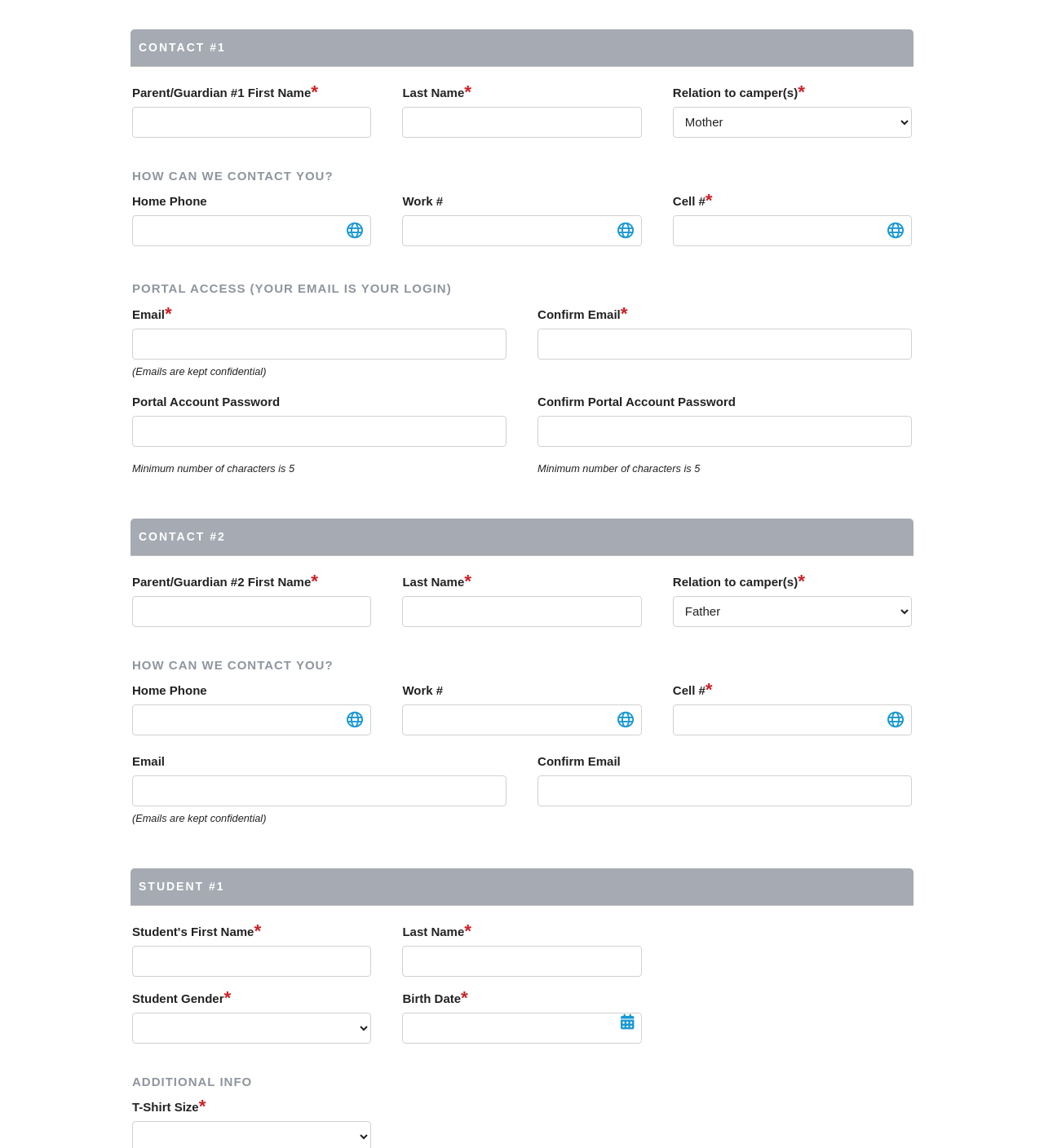Respond with a single word or phrase:
How many contact information sections are there?

2